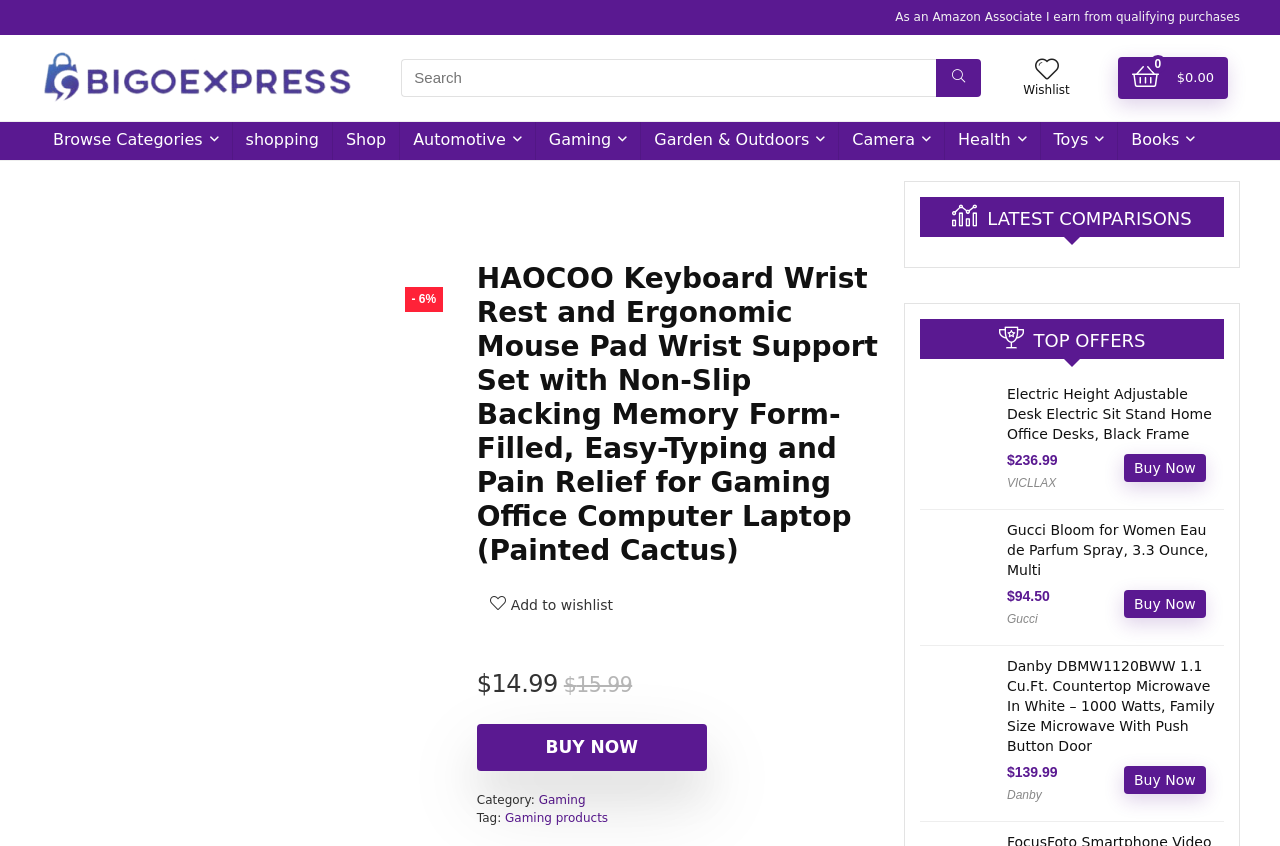Identify and extract the heading text of the webpage.

HAOCOO Keyboard Wrist Rest and Ergonomic Mouse Pad Wrist Support Set with Non-Slip Backing Memory Form-Filled, Easy-Typing and Pain Relief for Gaming Office Computer Laptop (Painted Cactus)